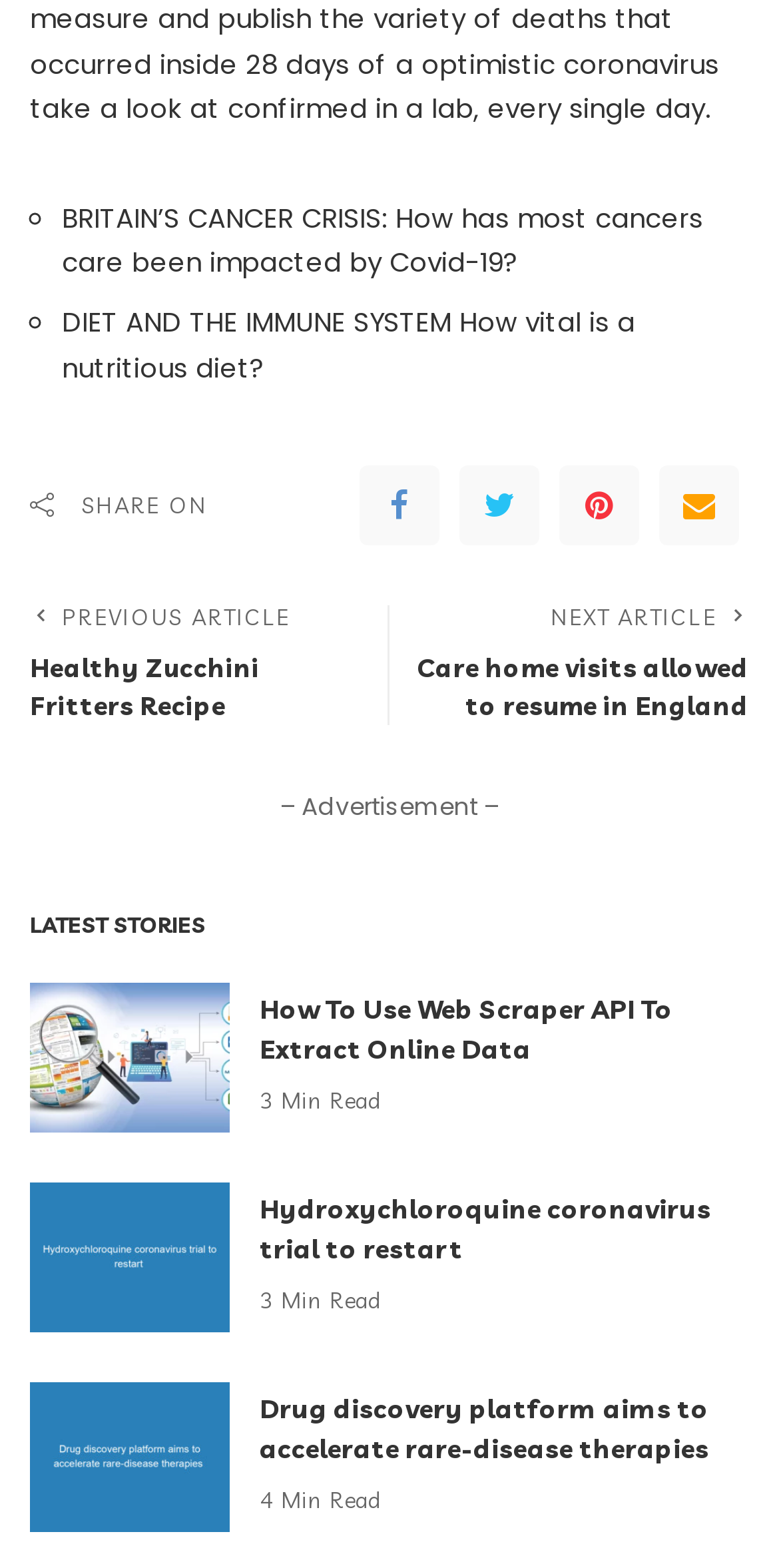How many minutes does it take to read the third article?
Based on the visual content, answer with a single word or a brief phrase.

4 Min